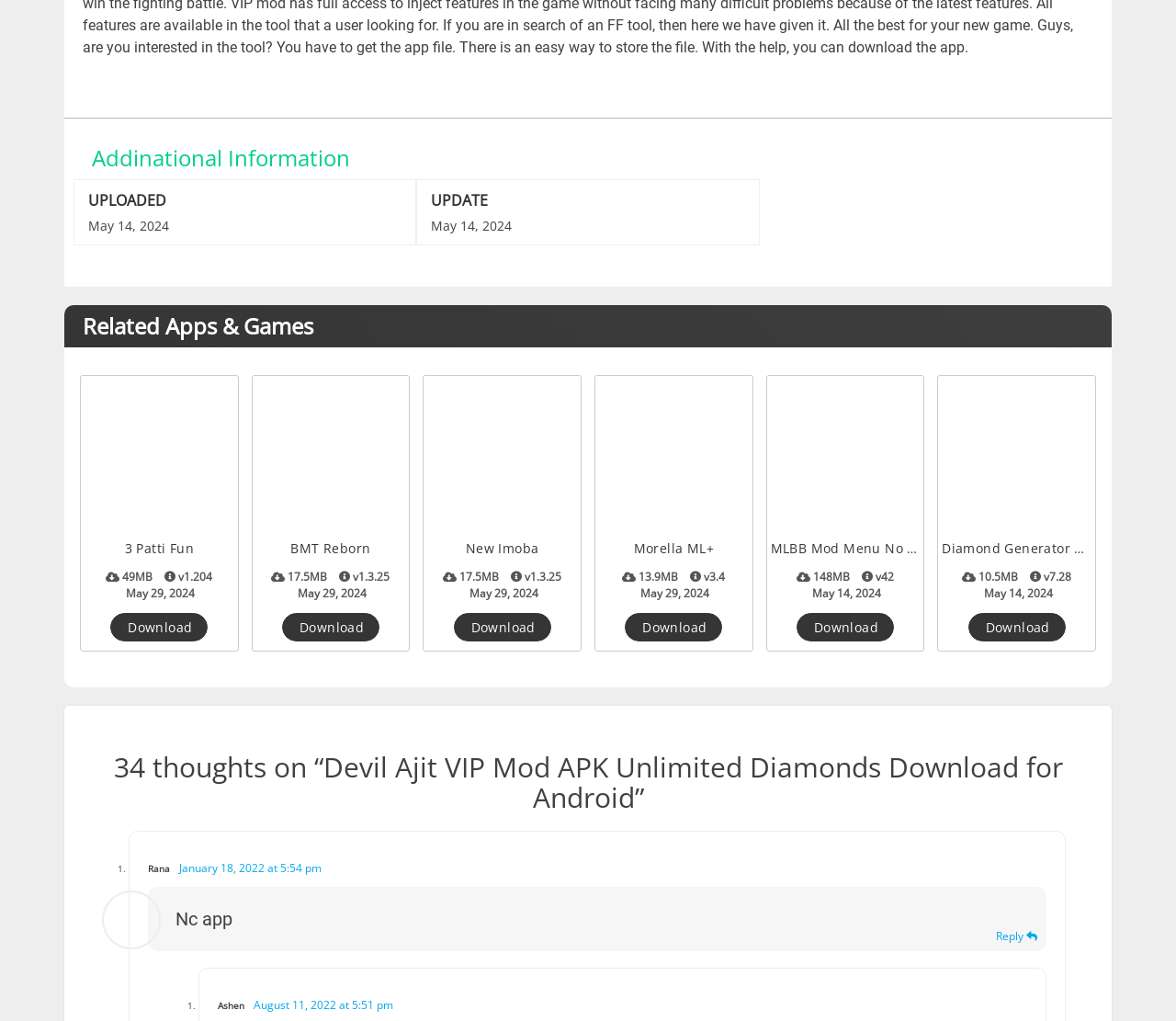Identify the coordinates of the bounding box for the element that must be clicked to accomplish the instruction: "Download Morella ML+".

[0.531, 0.601, 0.614, 0.629]